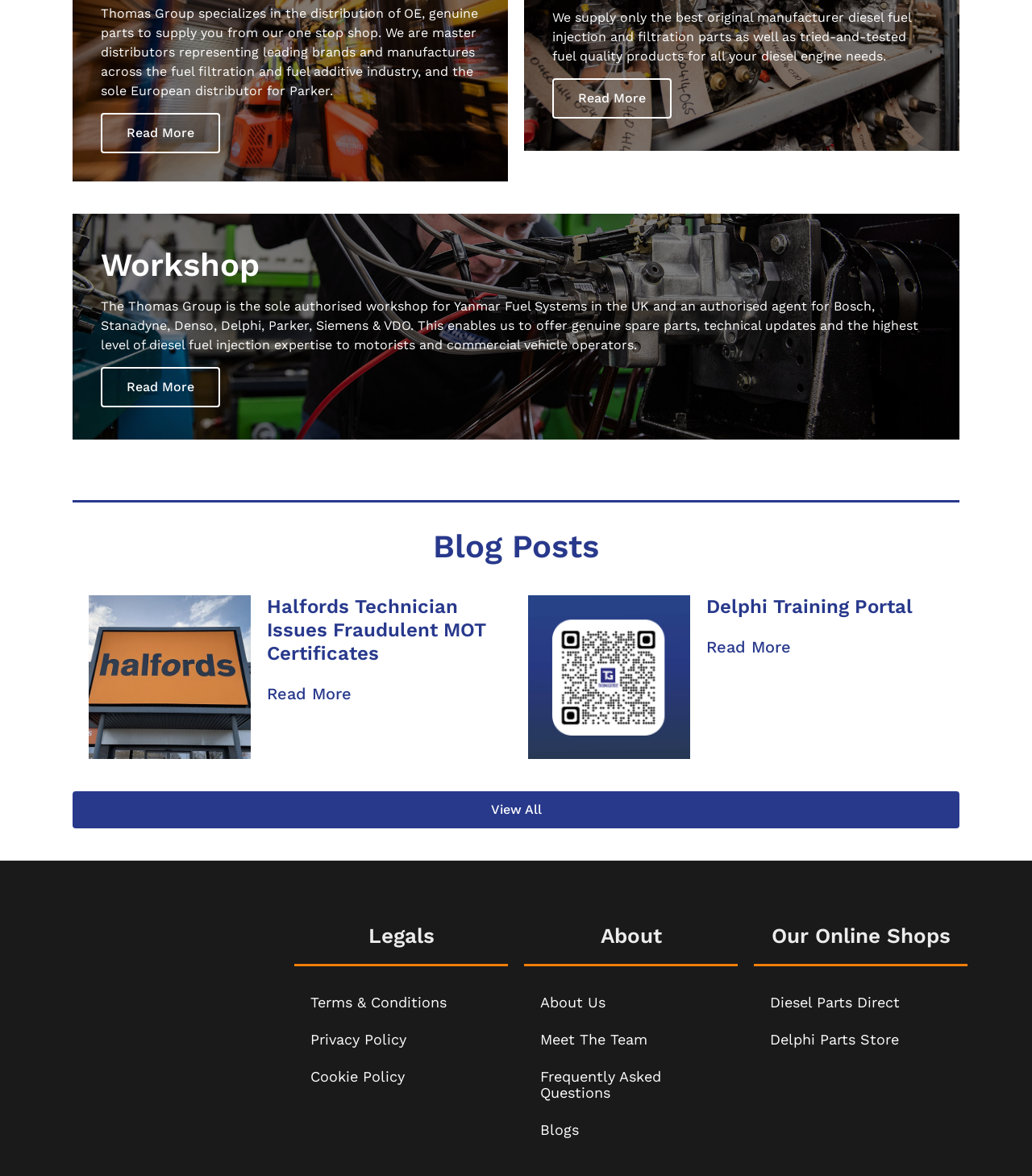What is the topic of the first blog post?
Deliver a detailed and extensive answer to the question.

The first blog post is an article element with ID 475, which contains a heading element with ID 558, indicating that the topic of the first blog post is Halfords Technician Issues Fraudulent MOT Certificates.